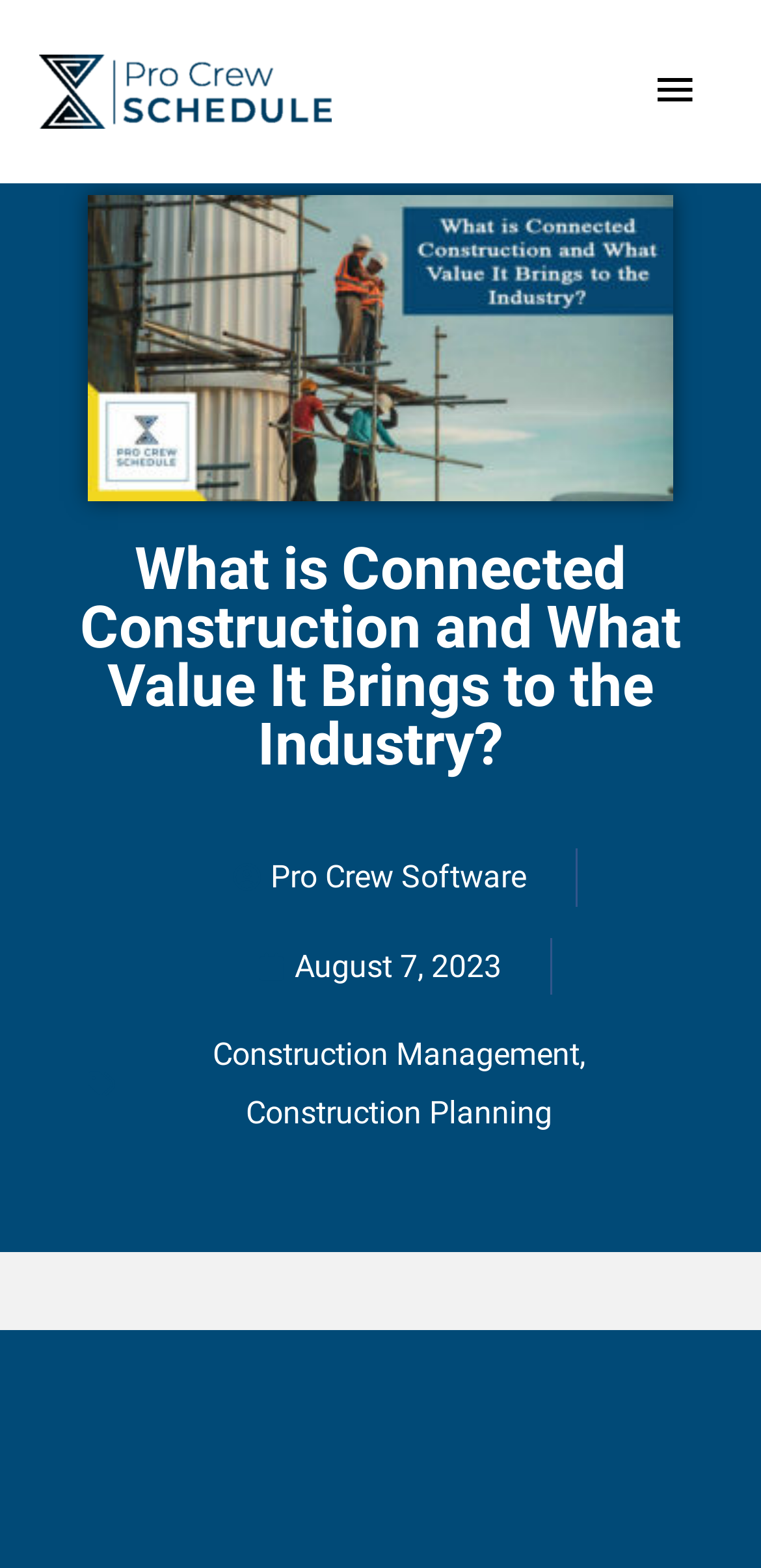How many links are there in the main section?
Based on the screenshot, give a detailed explanation to answer the question.

There are four links in the main section of the webpage, which are 'Pro Crew Software', 'August 7, 2023', 'Construction Management', and 'Construction Planning', as indicated by the link elements with bounding box coordinates [0.306, 0.541, 0.691, 0.578], [0.338, 0.598, 0.659, 0.635], [0.279, 0.661, 0.762, 0.685], and [0.323, 0.698, 0.726, 0.722] respectively.